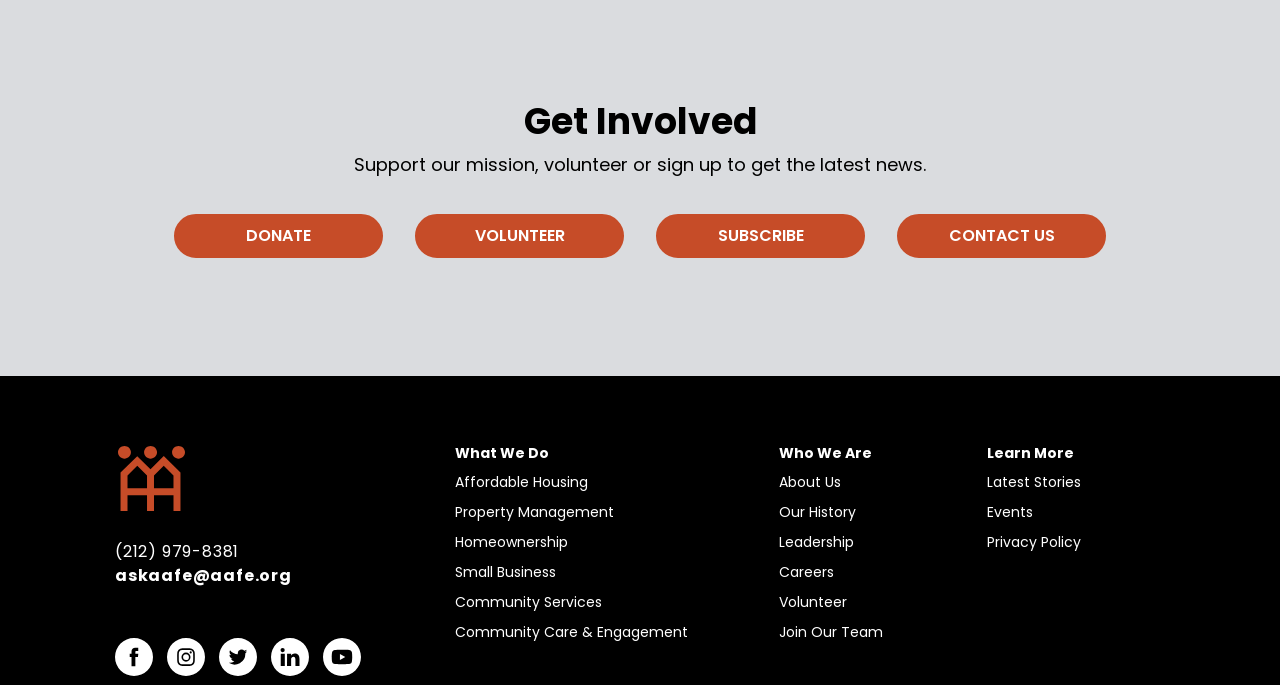Please determine the bounding box coordinates of the element to click in order to execute the following instruction: "Click on DONATE". The coordinates should be four float numbers between 0 and 1, specified as [left, top, right, bottom].

[0.136, 0.312, 0.299, 0.377]